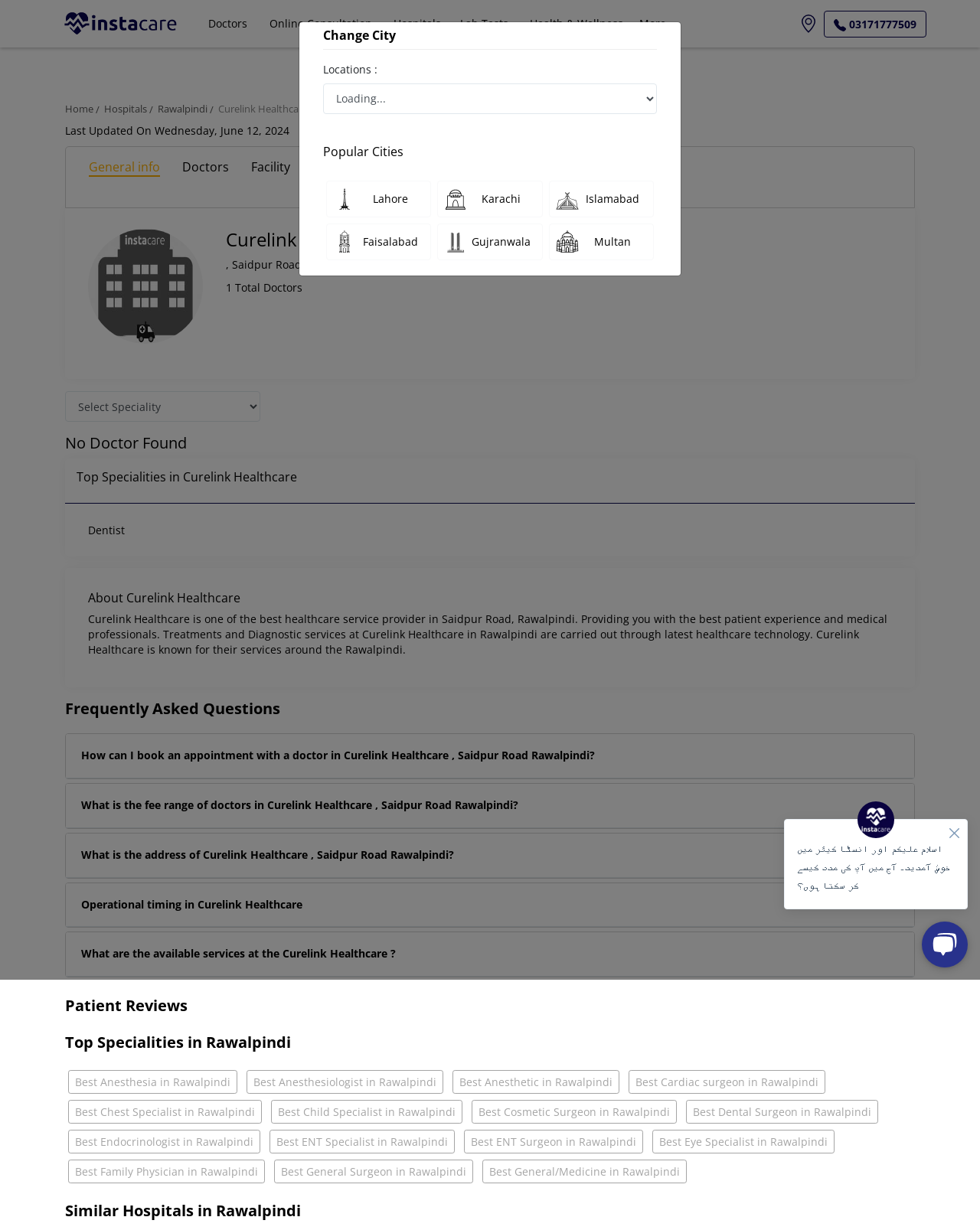Could you indicate the bounding box coordinates of the region to click in order to complete this instruction: "Click the 'Doctors' link".

[0.206, 0.008, 0.265, 0.03]